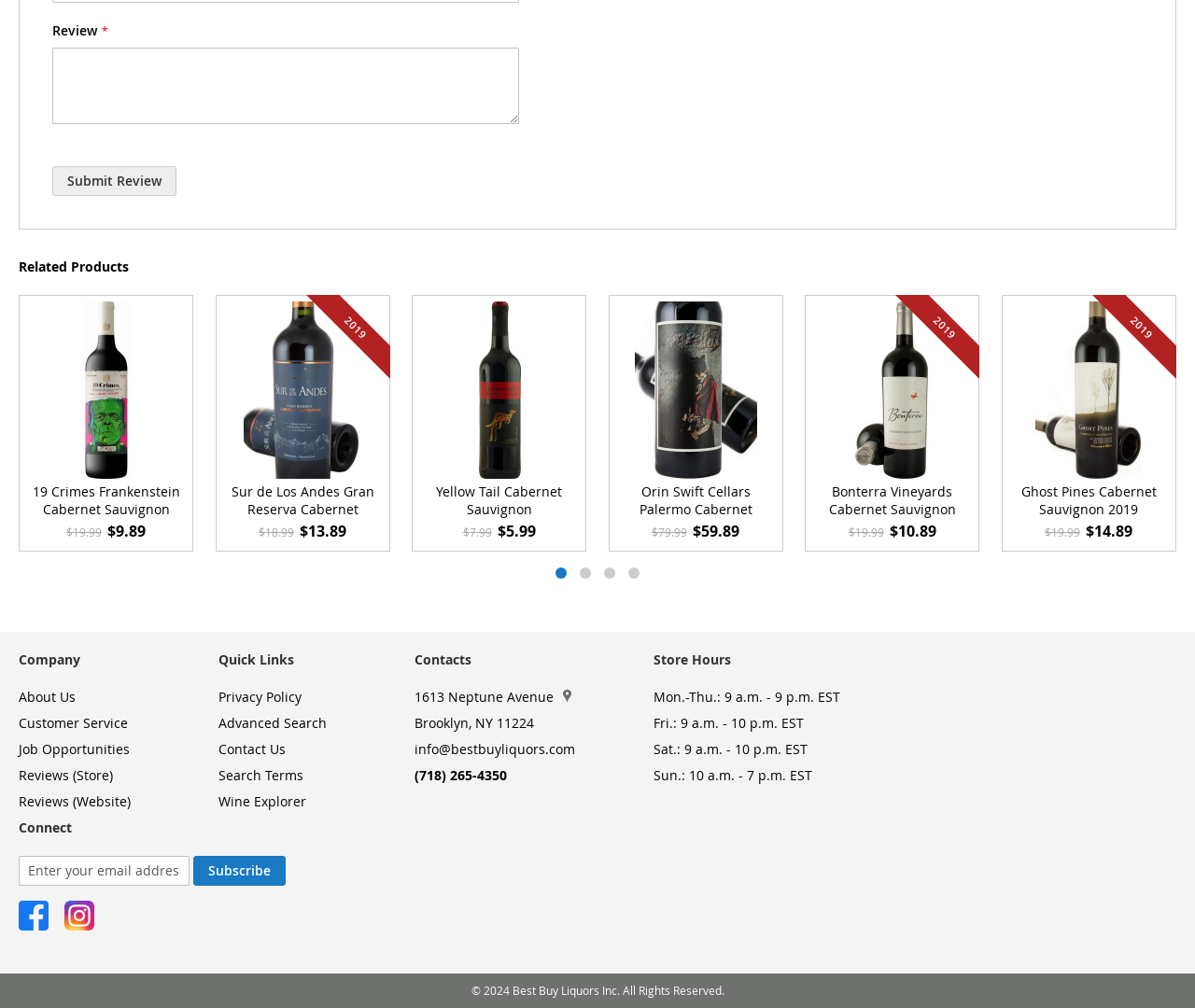What are the store hours on Fridays?
Answer the question with a single word or phrase, referring to the image.

9 a.m. - 10 p.m. EST